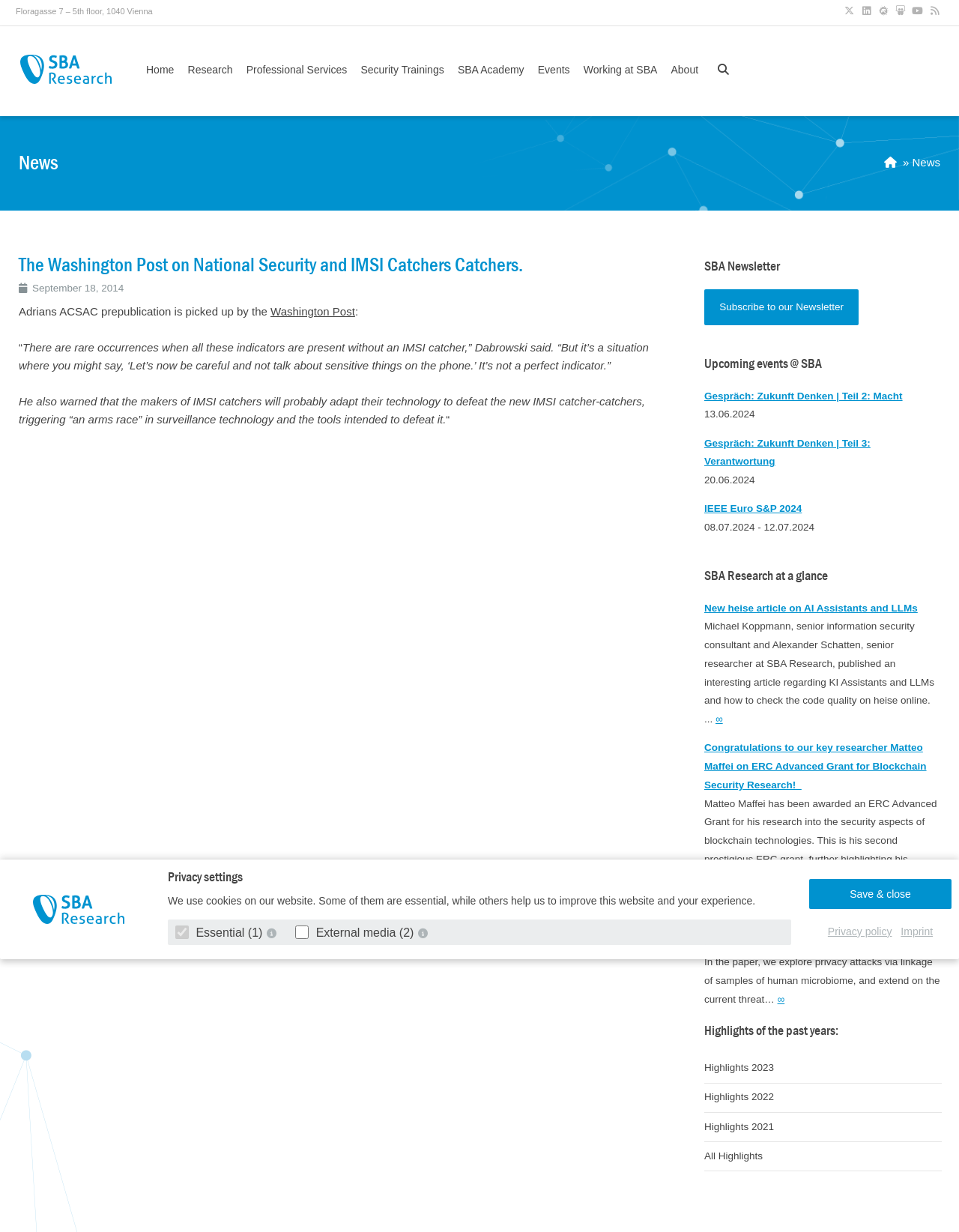Determine the bounding box coordinates for the area that needs to be clicked to fulfill this task: "Subscribe to the SBA Newsletter". The coordinates must be given as four float numbers between 0 and 1, i.e., [left, top, right, bottom].

[0.734, 0.235, 0.896, 0.264]